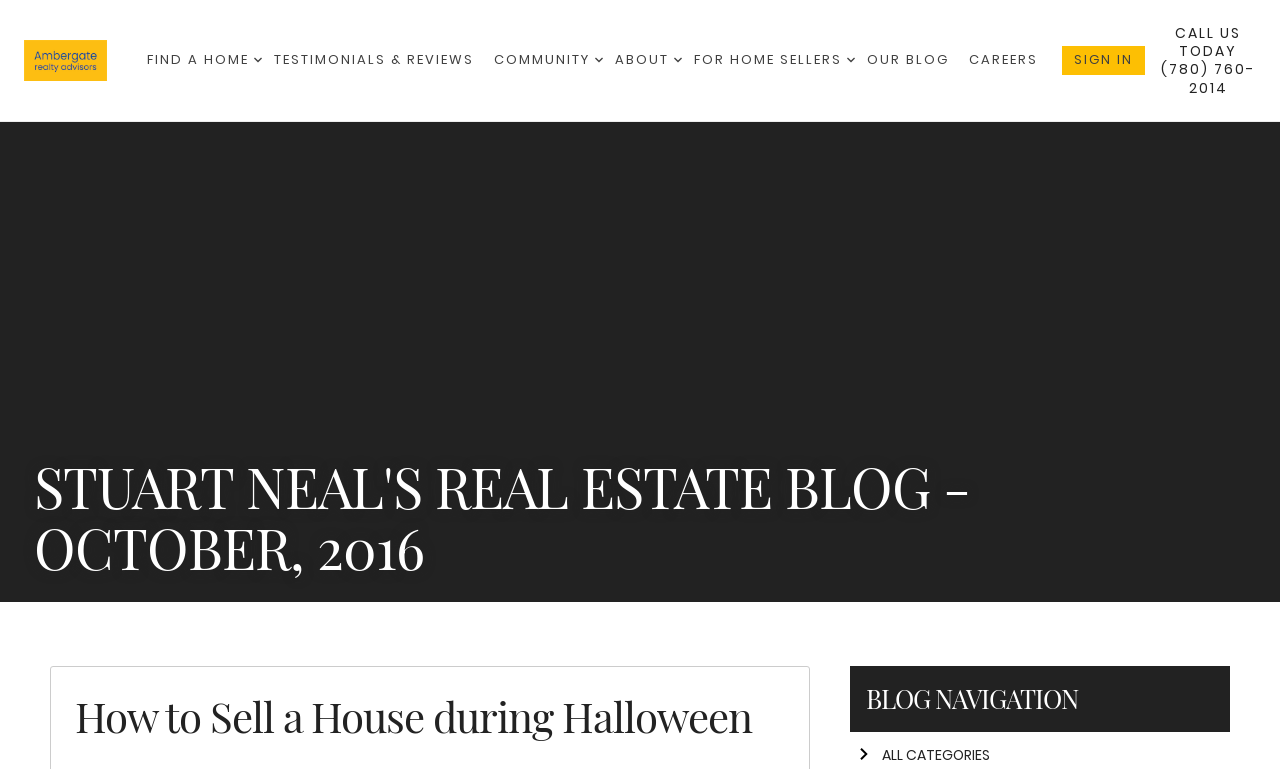What is the purpose of the 'FIND A HOME' button?
Based on the screenshot, answer the question with a single word or phrase.

To find a home